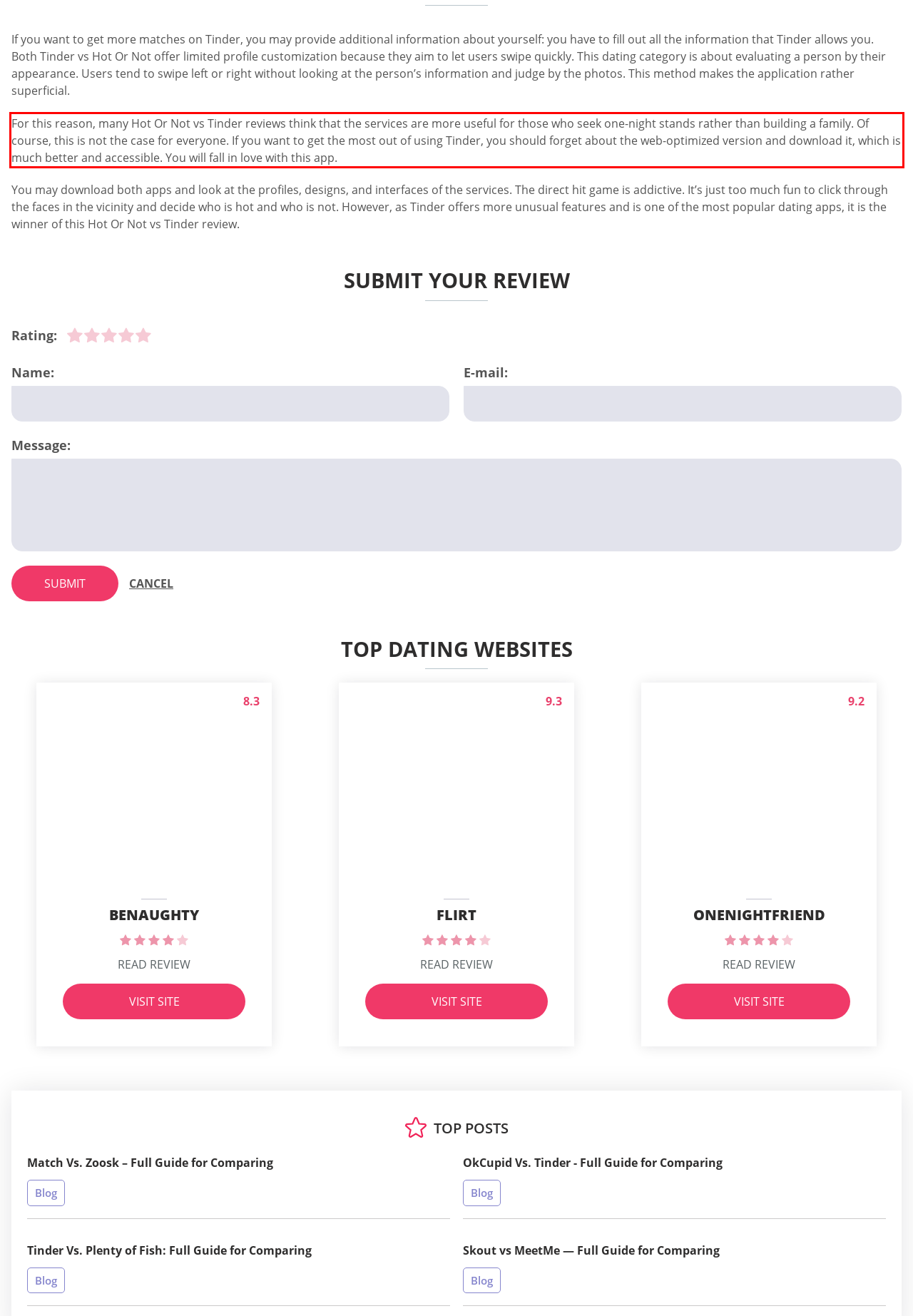Given the screenshot of the webpage, identify the red bounding box, and recognize the text content inside that red bounding box.

For this reason, many Hot Or Not vs Tinder reviews think that the services are more useful for those who seek one-night stands rather than building a family. Of course, this is not the case for everyone. If you want to get the most out of using Tinder, you should forget about the web-optimized version and download it, which is much better and accessible. You will fall in love with this app.